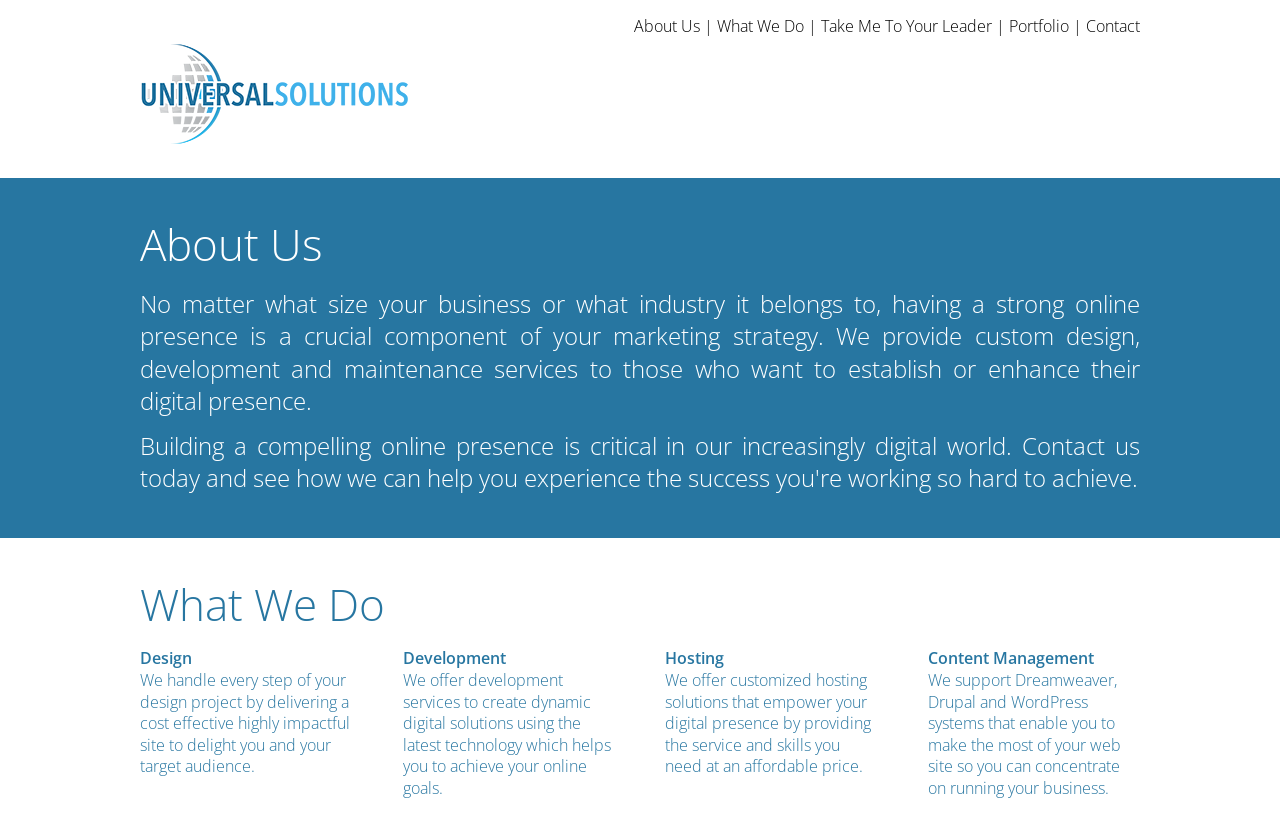Please provide the bounding box coordinates for the UI element as described: "What We Do". The coordinates must be four floats between 0 and 1, represented as [left, top, right, bottom].

[0.56, 0.018, 0.628, 0.045]